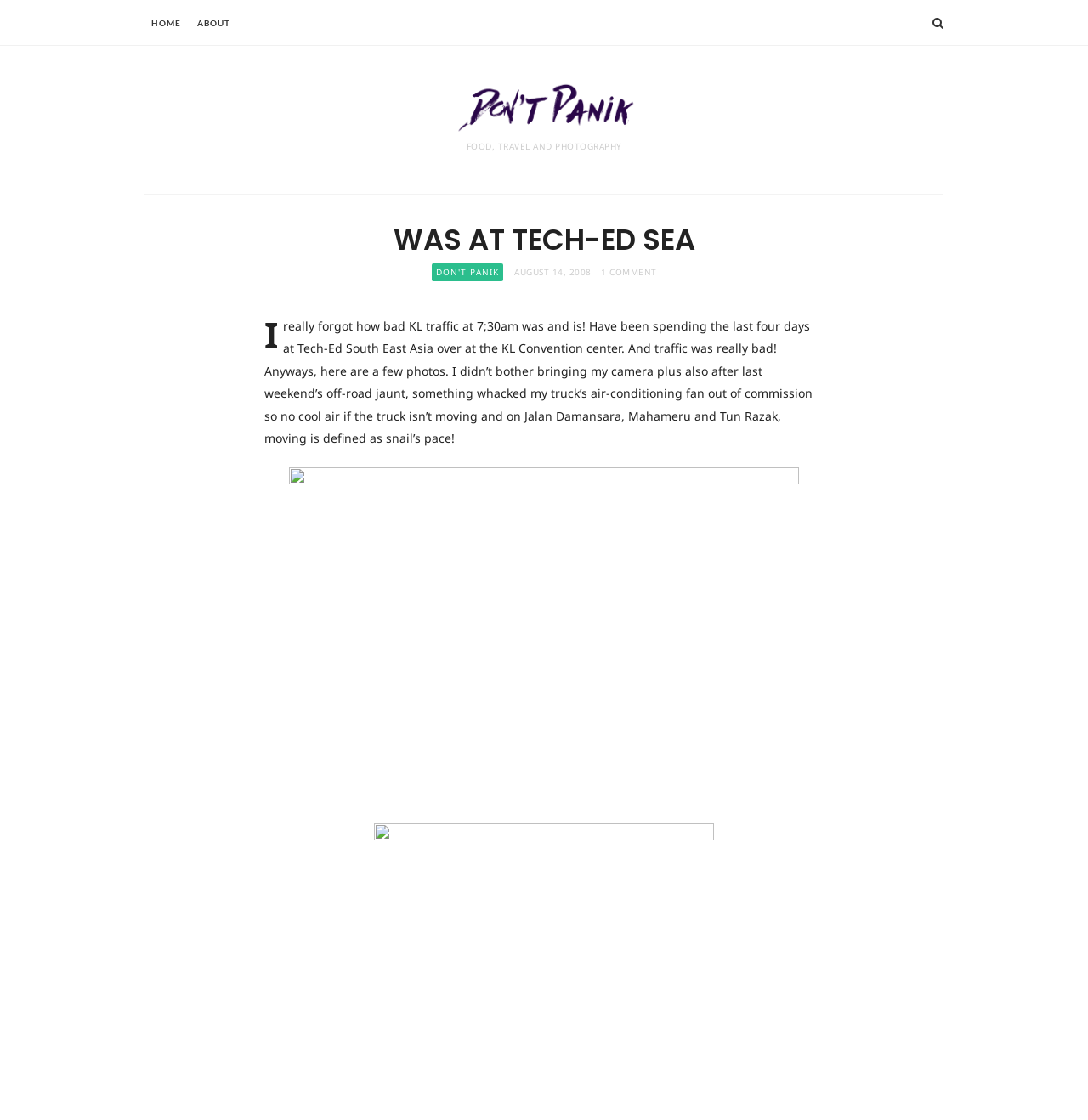Please find and generate the text of the main header of the webpage.

Don't Panik – Eugene's little blog